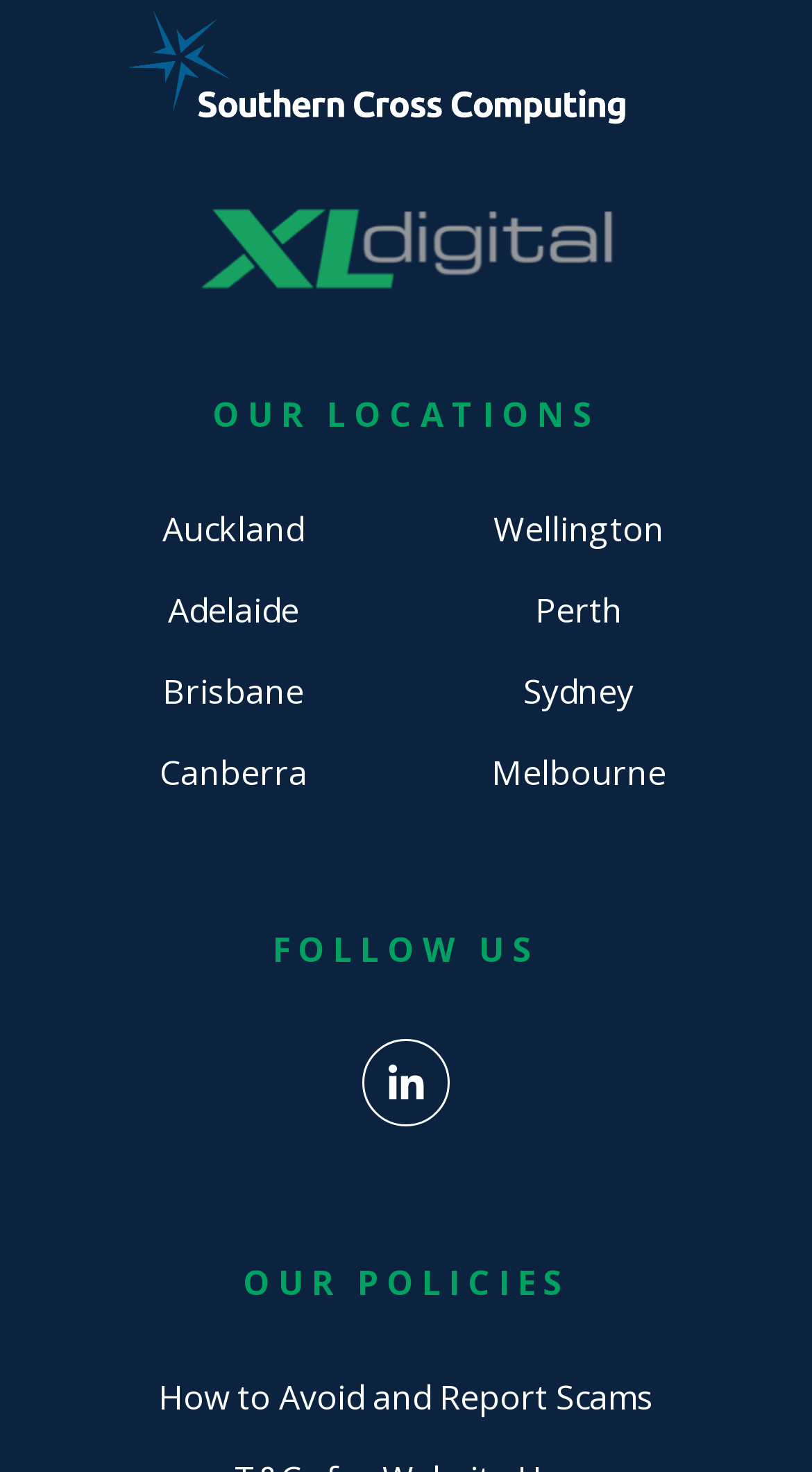Find the bounding box coordinates of the element you need to click on to perform this action: 'read How to Avoid and Report Scams policy'. The coordinates should be represented by four float values between 0 and 1, in the format [left, top, right, bottom].

[0.195, 0.934, 0.805, 0.965]